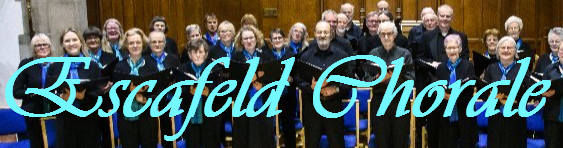Thoroughly describe what you see in the image.

The image features the Escafeld Chorale, a vibrant choir based in Sheffield, proudly displaying their unity and enthusiasm. Dressed in black robes with striking blue accents, the diverse group is composed of both men and women, showcasing a range of ages and backgrounds. They stand together in a formal setting, likely during a choir rehearsal or performance, against a wooden backdrop that suggests a warm and inviting atmosphere. The choir's name, "Escafeld Chorale," is elegantly scripted in a flowing font, reinforcing their identity and commitment to music. This image encapsulates the spirit of community and the joy of choral singing, inviting prospective members to join in their musical journey.